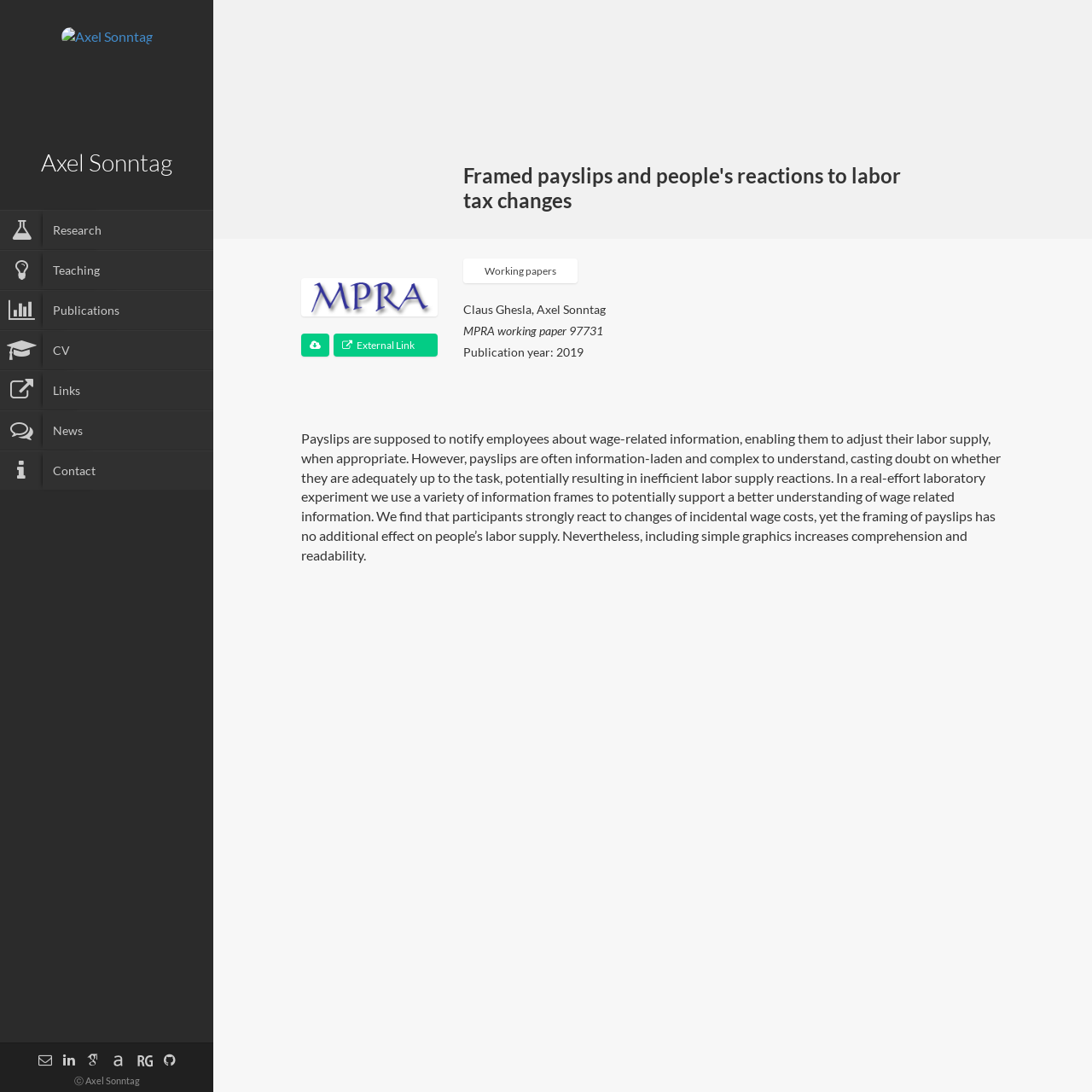Describe all visible elements and their arrangement on the webpage.

The webpage is about a research paper titled "Framed payslips and people's reactions to labor tax changes" by Axel Sonntag. At the top of the page, there is a navigation menu with links to various sections of the website, including Research, Teaching, Publications, CV, Links, News, and Contact. Below the navigation menu, there is a heading with the title of the research paper.

The main content of the page is divided into two sections. The first section provides information about the research paper, including the authors, Claus Ghesla and Axel Sonntag, and the publication year, 2019. There is also a link to an external source, marked with an icon, and a link to the working paper.

The second section is a summary of the research paper, which discusses the importance of payslips in informing employees about wage-related information and the challenges of making this information understandable. The text explains that the research uses a laboratory experiment to test the effect of different information frames on people's labor supply reactions and finds that including simple graphics increases comprehension and readability.

There are several links and icons scattered throughout the page, including social media links and a copyright symbol at the bottom of the page. The overall layout is organized, with clear headings and concise text.